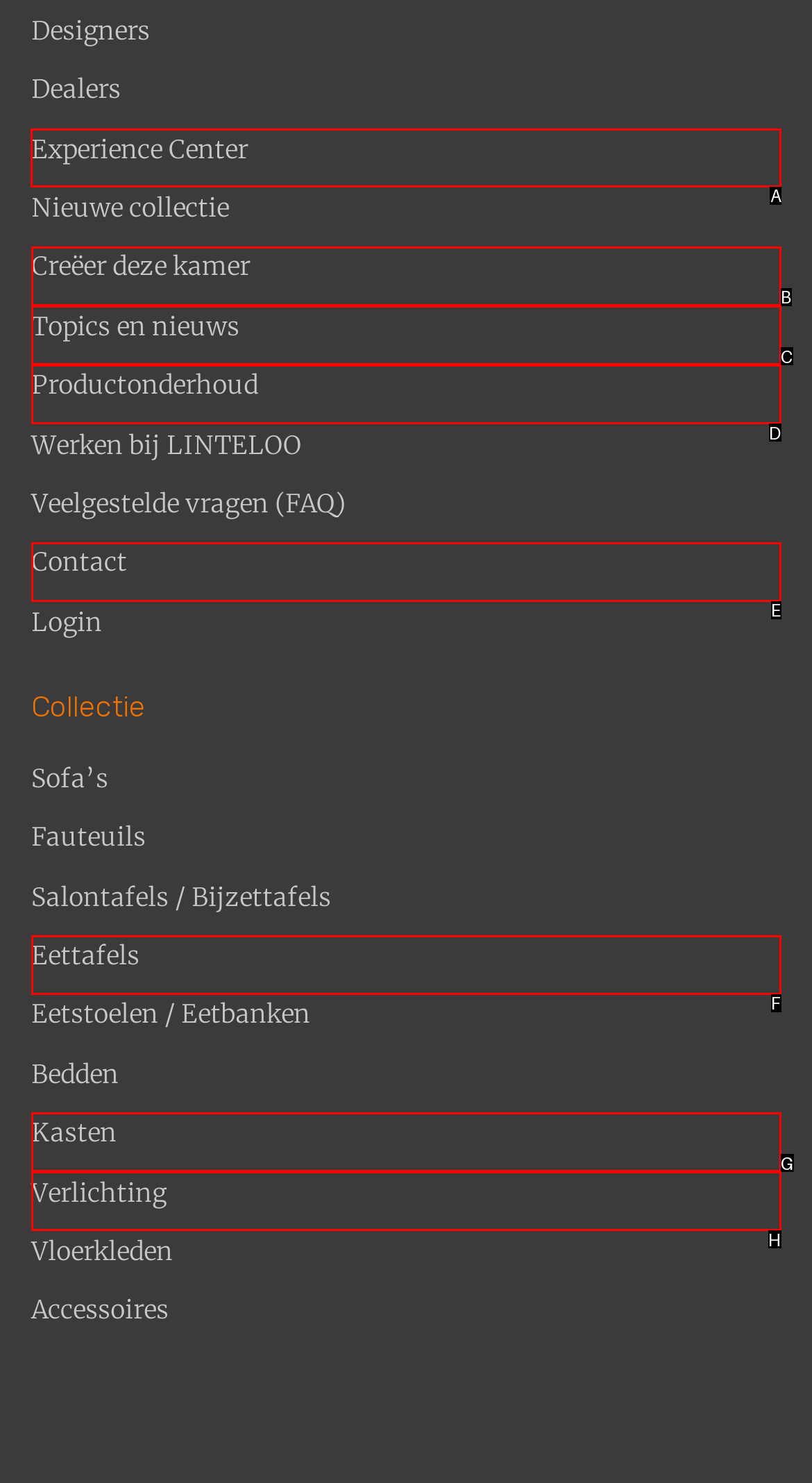Show which HTML element I need to click to perform this task: Go to Experience Center Answer with the letter of the correct choice.

A